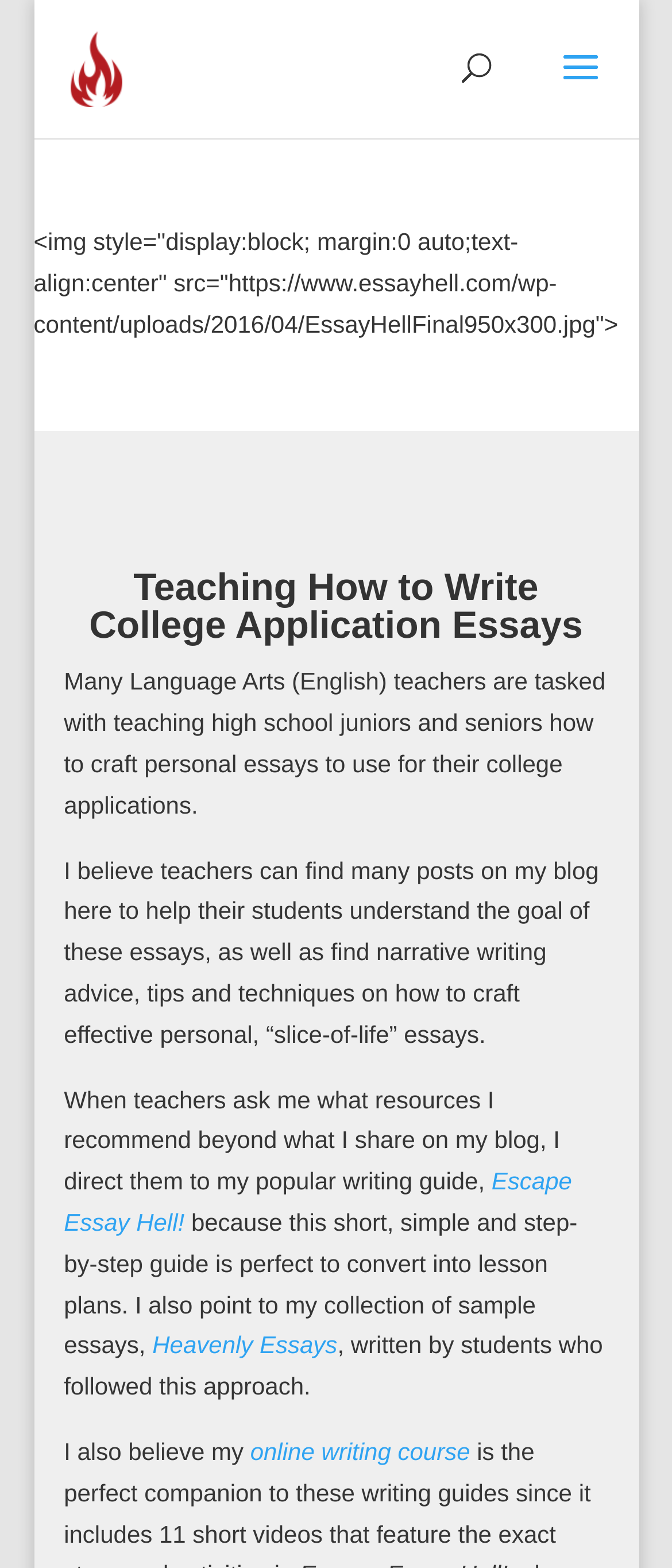What is the author's online resource for teaching writing?
Based on the visual details in the image, please answer the question thoroughly.

The author mentions an online writing course, which is an additional resource for teaching writing, in addition to the blog posts and writing guide.